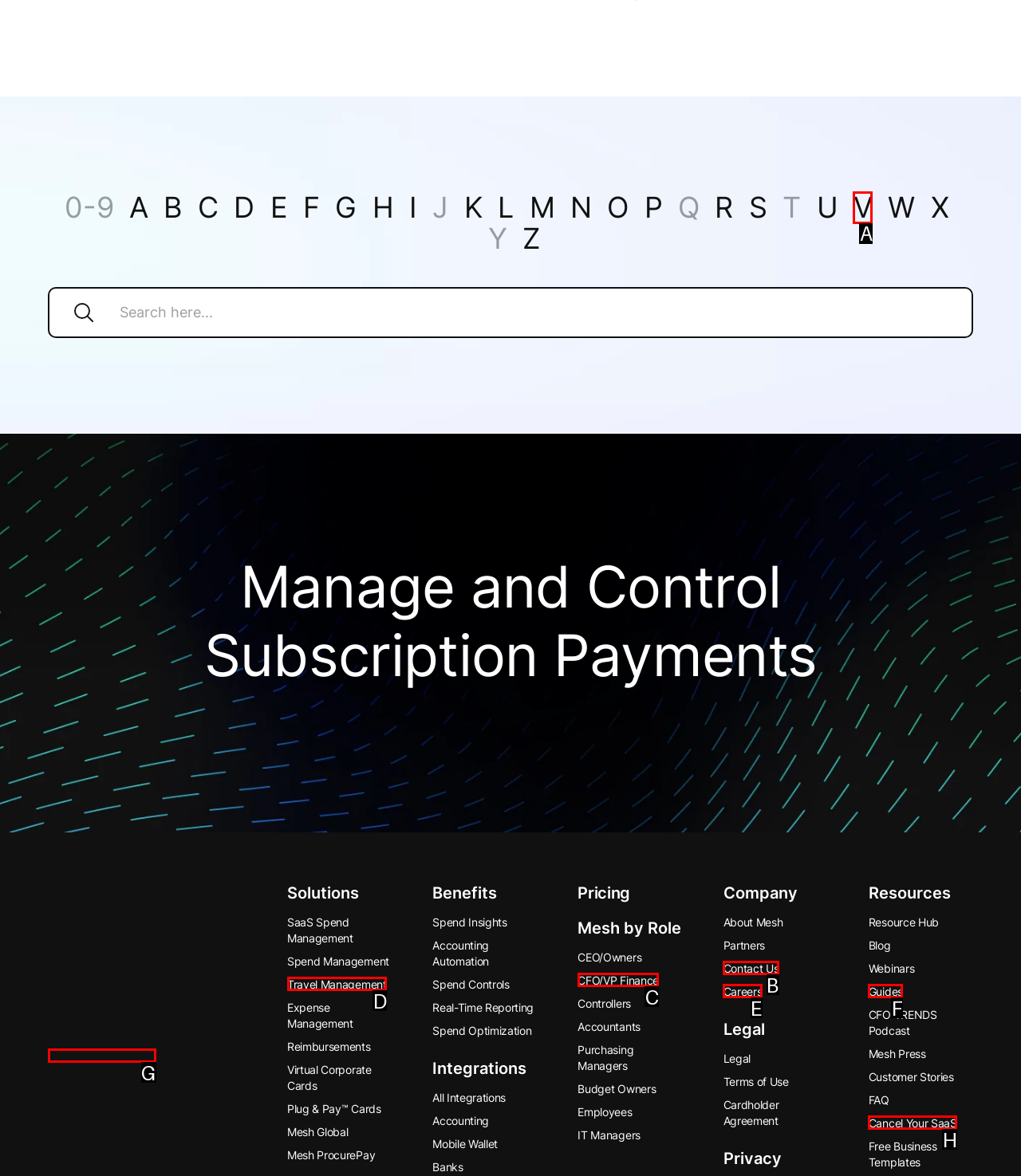Determine the option that aligns with this description: CFO/VP Finance
Reply with the option's letter directly.

C